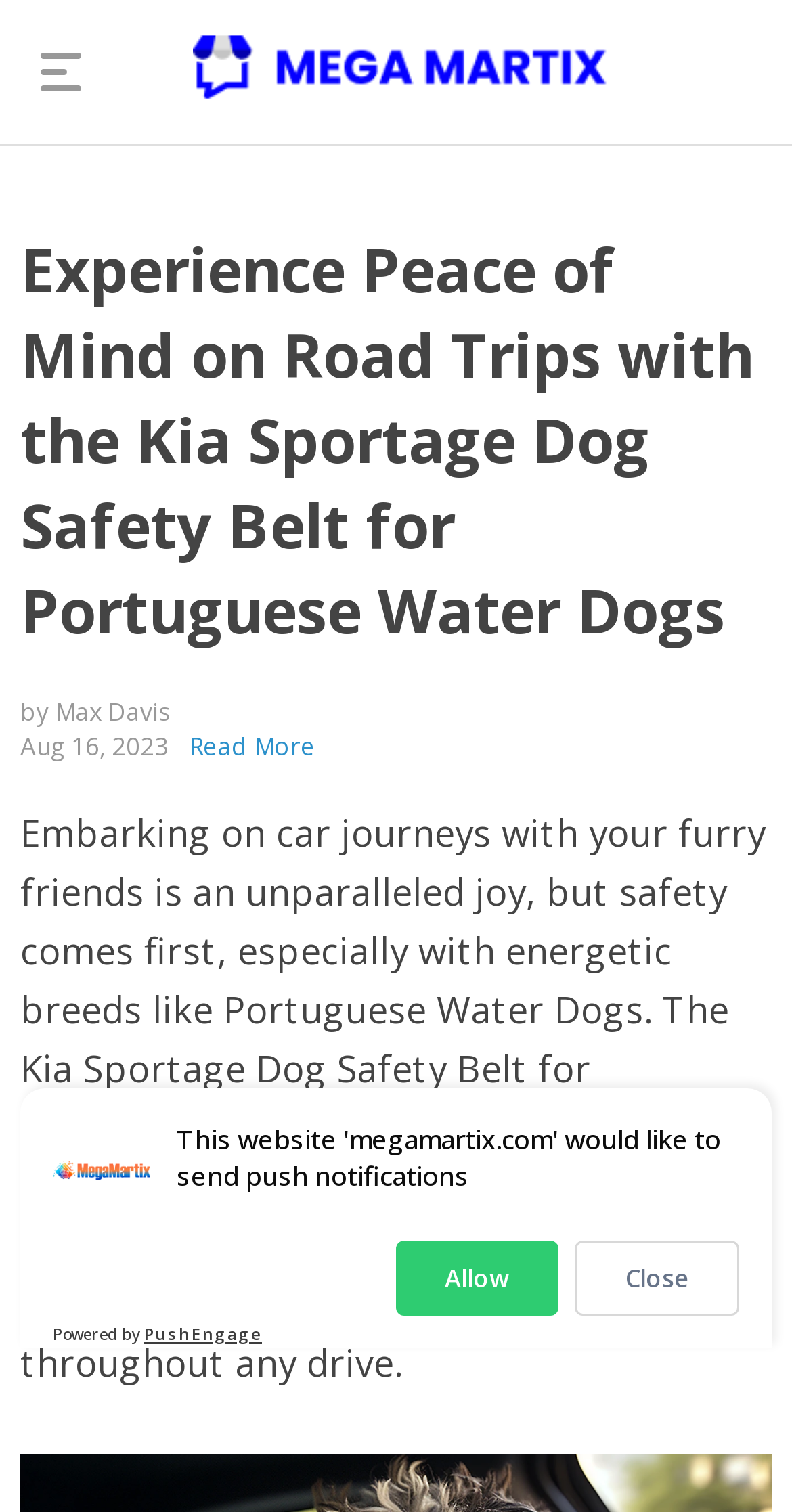Respond to the following question with a brief word or phrase:
What is the brand of the dog safety belt mentioned?

Owleys